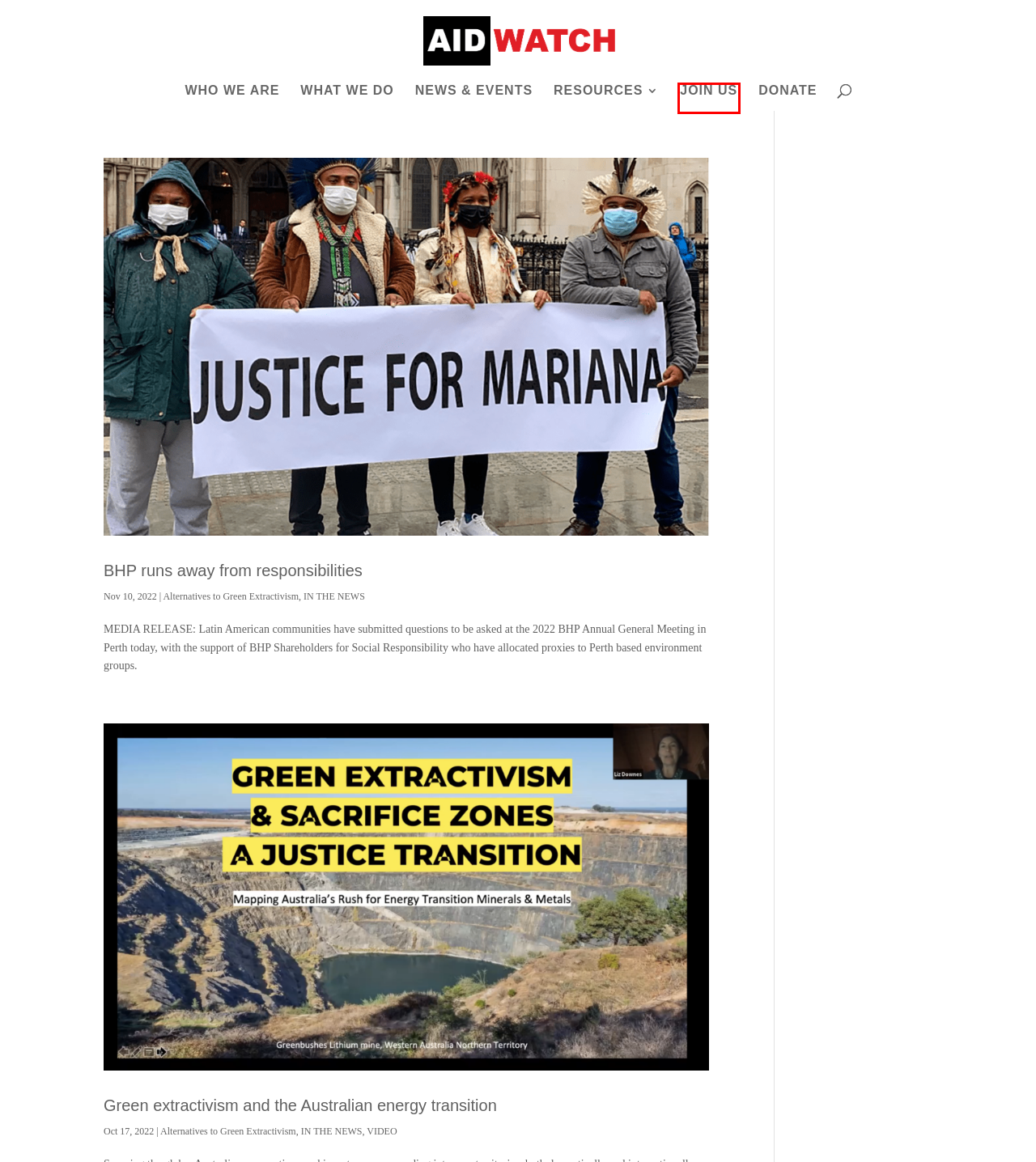You have a screenshot of a webpage with a red rectangle bounding box around an element. Identify the best matching webpage description for the new page that appears after clicking the element in the bounding box. The descriptions are:
A. JOIN US | AID/WATCH
B. Alternatives to Green Extractivism | AID/WATCH
C. WHO WE ARE | AID/WATCH
D. WHAT WE DO | AID/WATCH
E. Aid/Watch | Advocacy. Justice. Solidarity.
F. RESOURCES | AID/WATCH
G. DONATE | AID/WATCH
H. NEWS & EVENTS | AID/WATCH

A